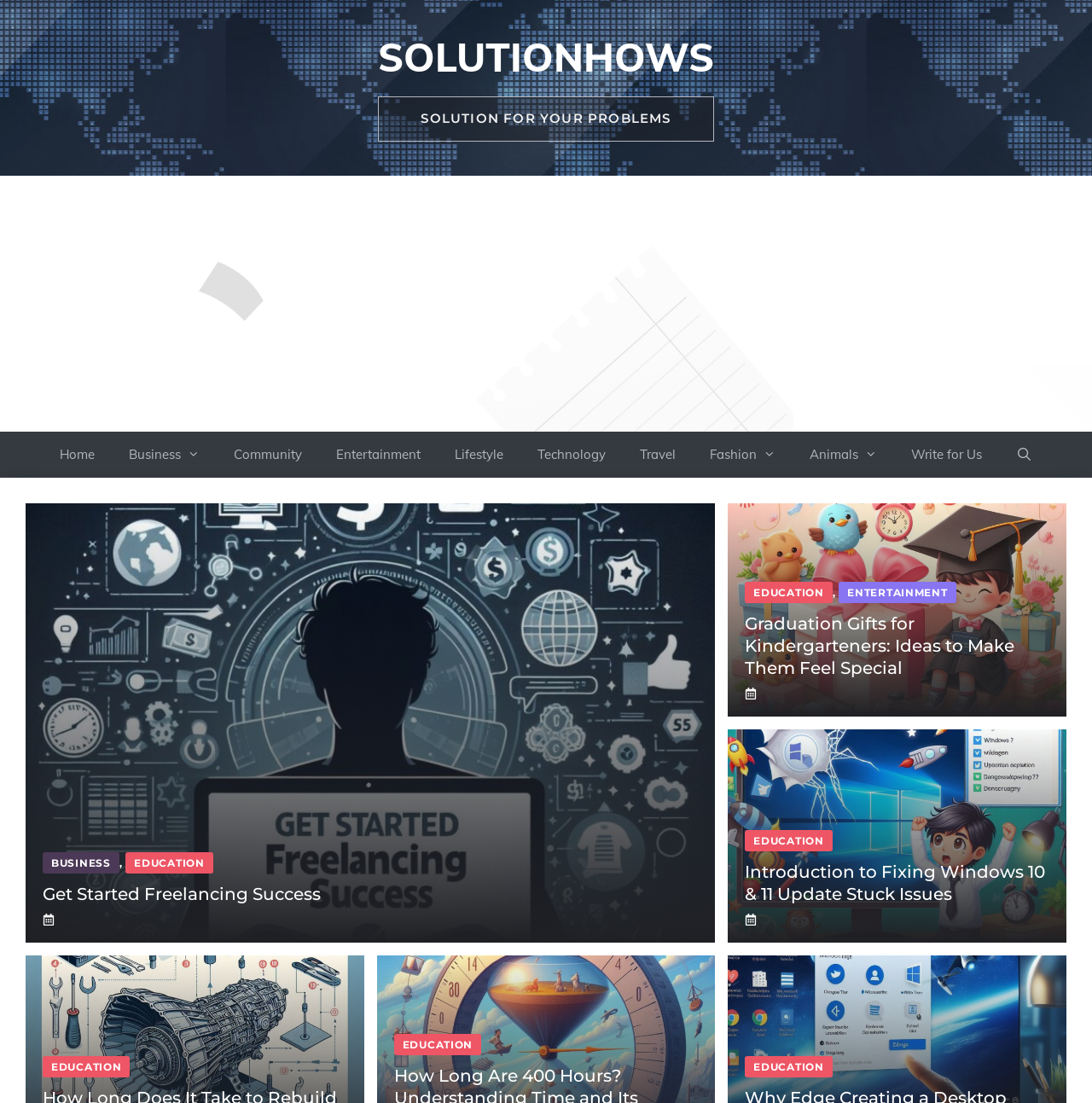Locate the bounding box coordinates of the element that should be clicked to execute the following instruction: "Search for something using the Open Search Bar".

[0.915, 0.391, 0.961, 0.433]